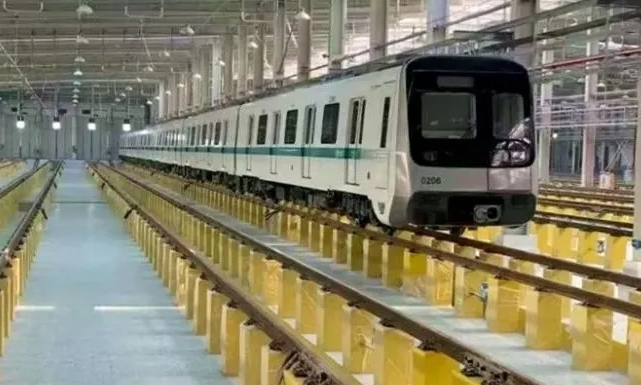What type of system does the image reflect advancements in?
Based on the visual details in the image, please answer the question thoroughly.

The image showcases a modern metro train in a maintenance facility, highlighting the infrastructure supporting urban transit systems. The modern design of the train and the facility itself reflect advancements in public transportation, emphasizing the importance of efficient and well-maintained transportation systems.